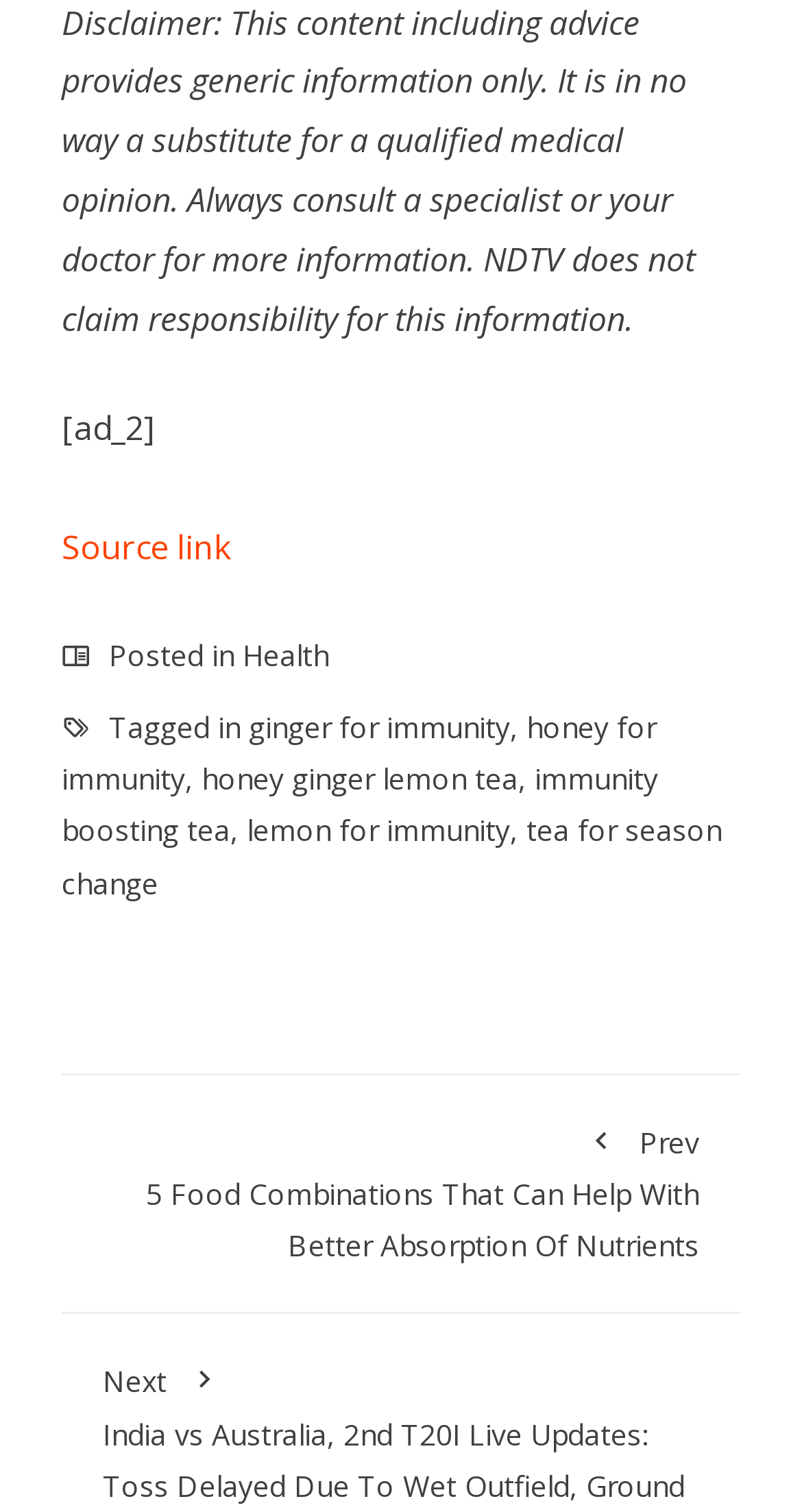Locate the bounding box of the UI element defined by this description: "tea for season change". The coordinates should be given as four float numbers between 0 and 1, formatted as [left, top, right, bottom].

[0.077, 0.536, 0.9, 0.596]